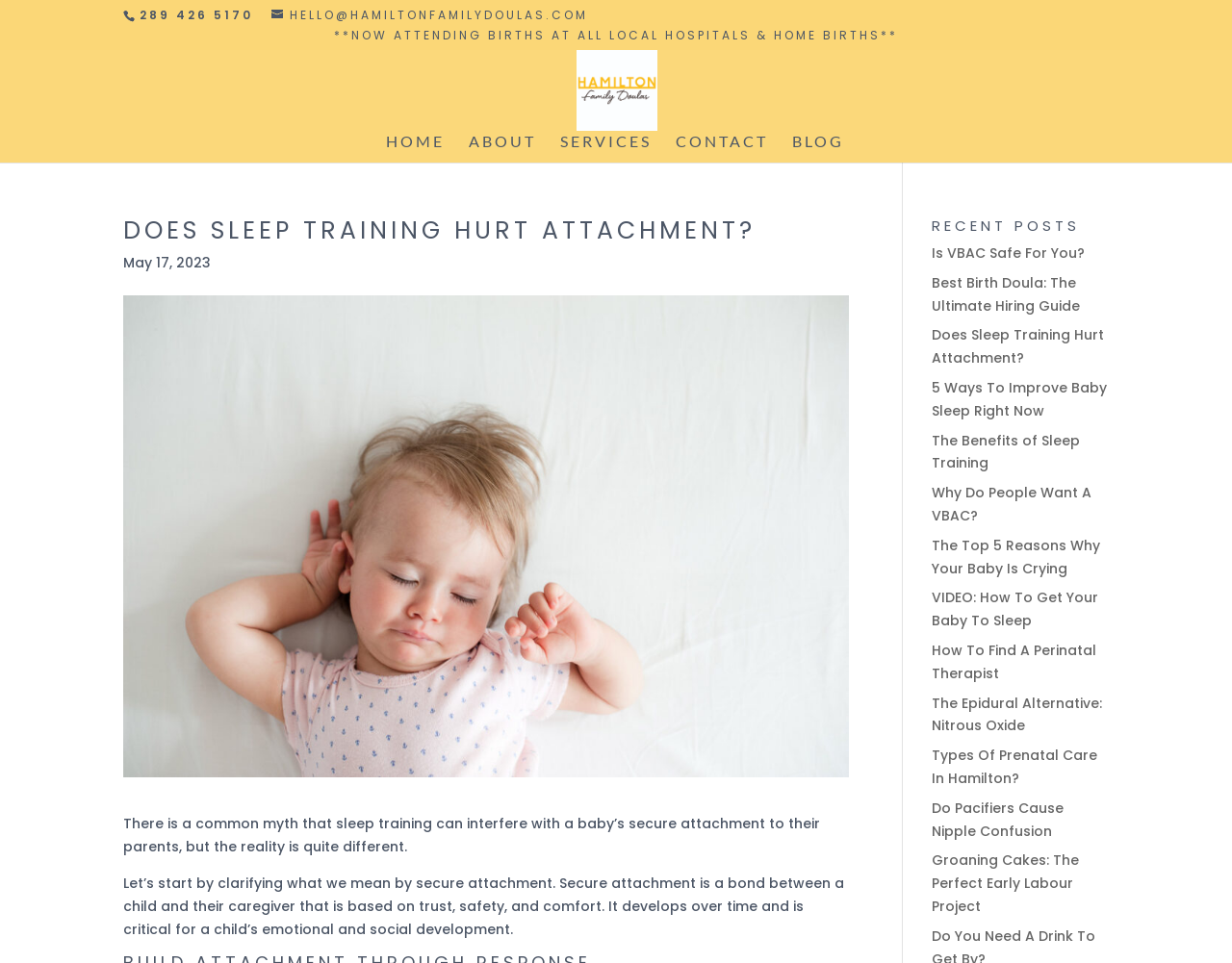Please determine the bounding box of the UI element that matches this description: The Epidural Alternative: Nitrous Oxide. The coordinates should be given as (top-left x, top-left y, bottom-right x, bottom-right y), with all values between 0 and 1.

[0.756, 0.72, 0.895, 0.764]